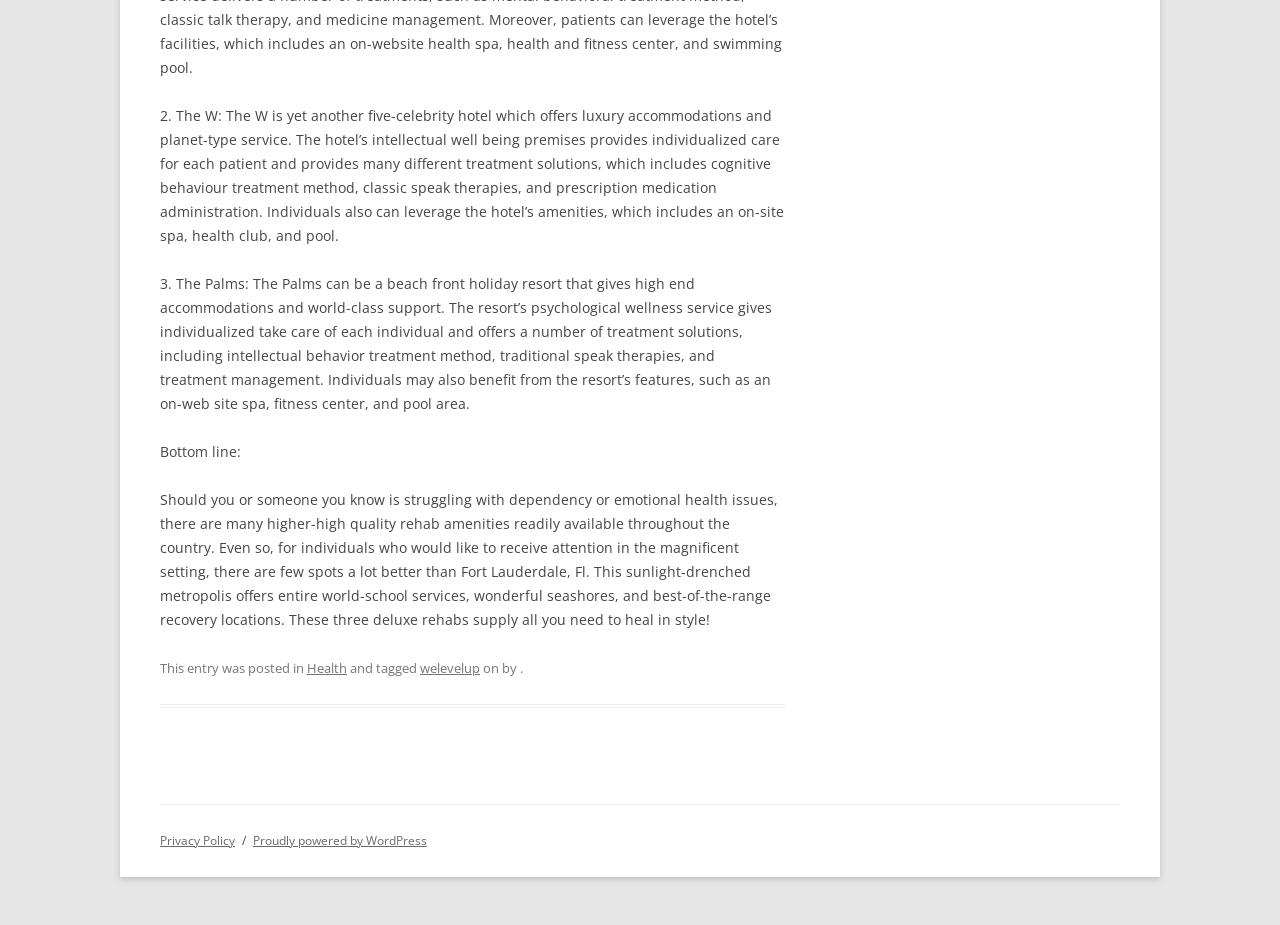Find the bounding box coordinates for the HTML element described in this sentence: "Health". Provide the coordinates as four float numbers between 0 and 1, in the format [left, top, right, bottom].

[0.24, 0.712, 0.271, 0.732]